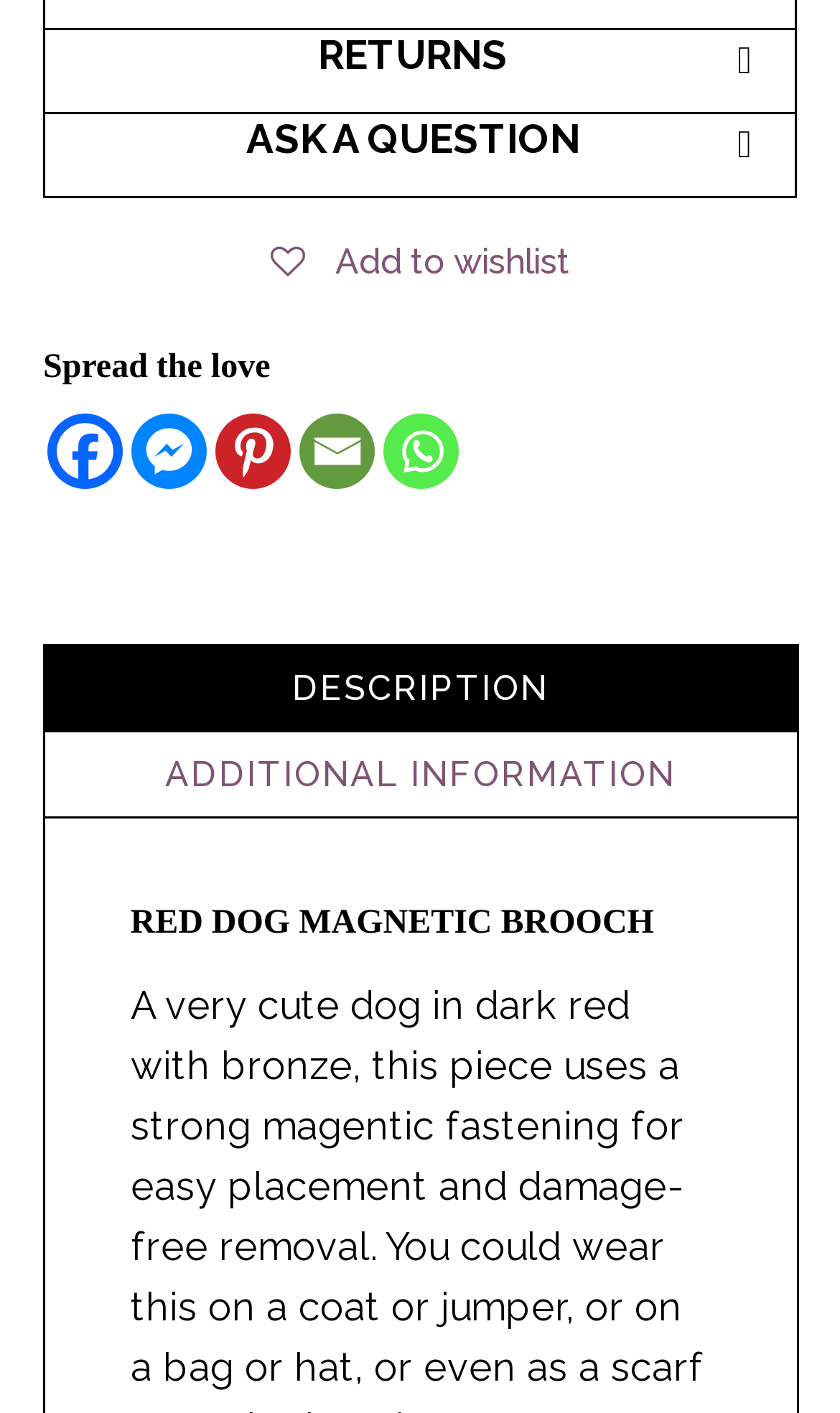Locate the bounding box coordinates for the element described below: "Add to wishlist". The coordinates must be four float values between 0 and 1, formatted as [left, top, right, bottom].

[0.322, 0.171, 0.678, 0.2]